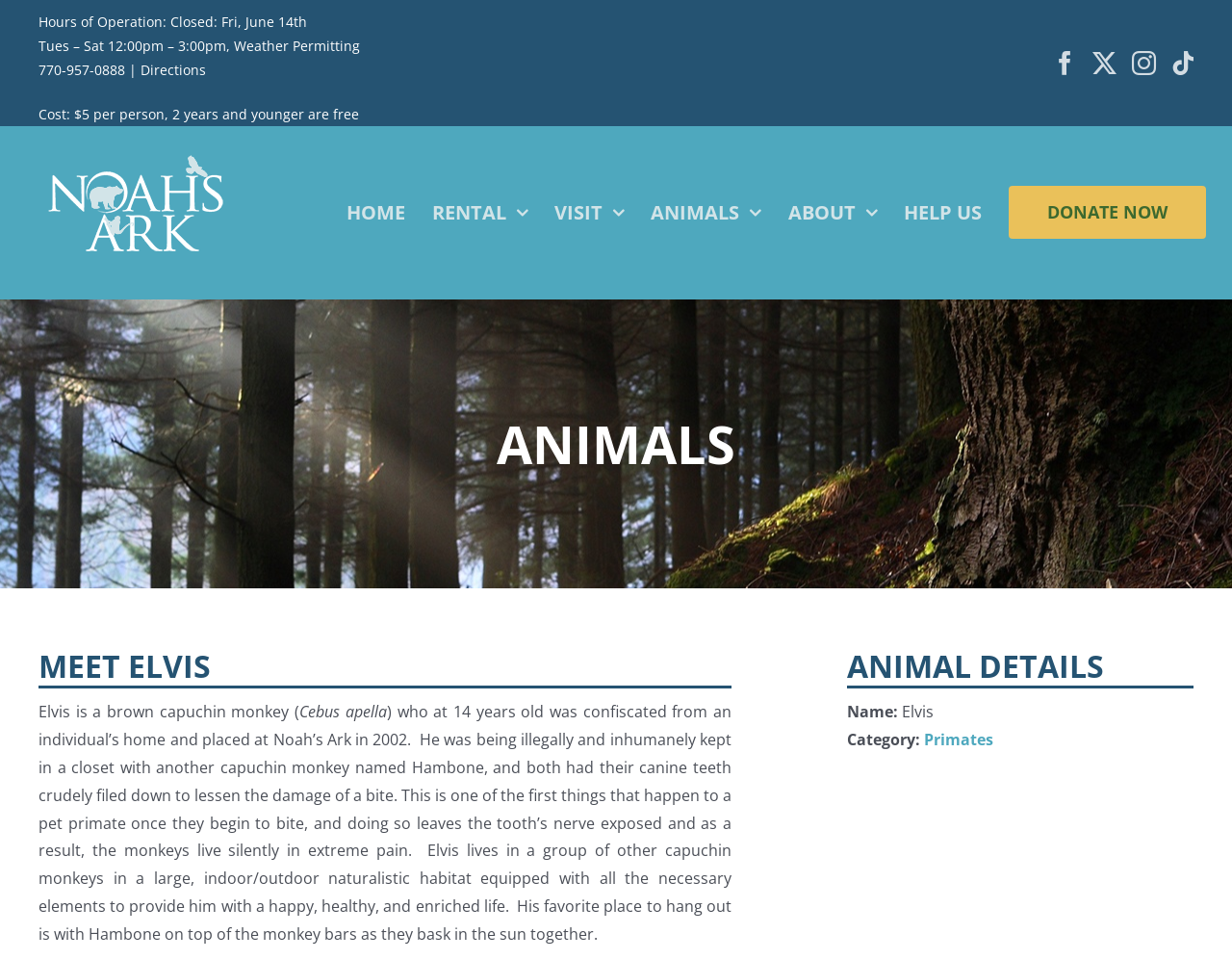Pinpoint the bounding box coordinates for the area that should be clicked to perform the following instruction: "Explore Primates category".

[0.75, 0.759, 0.806, 0.781]